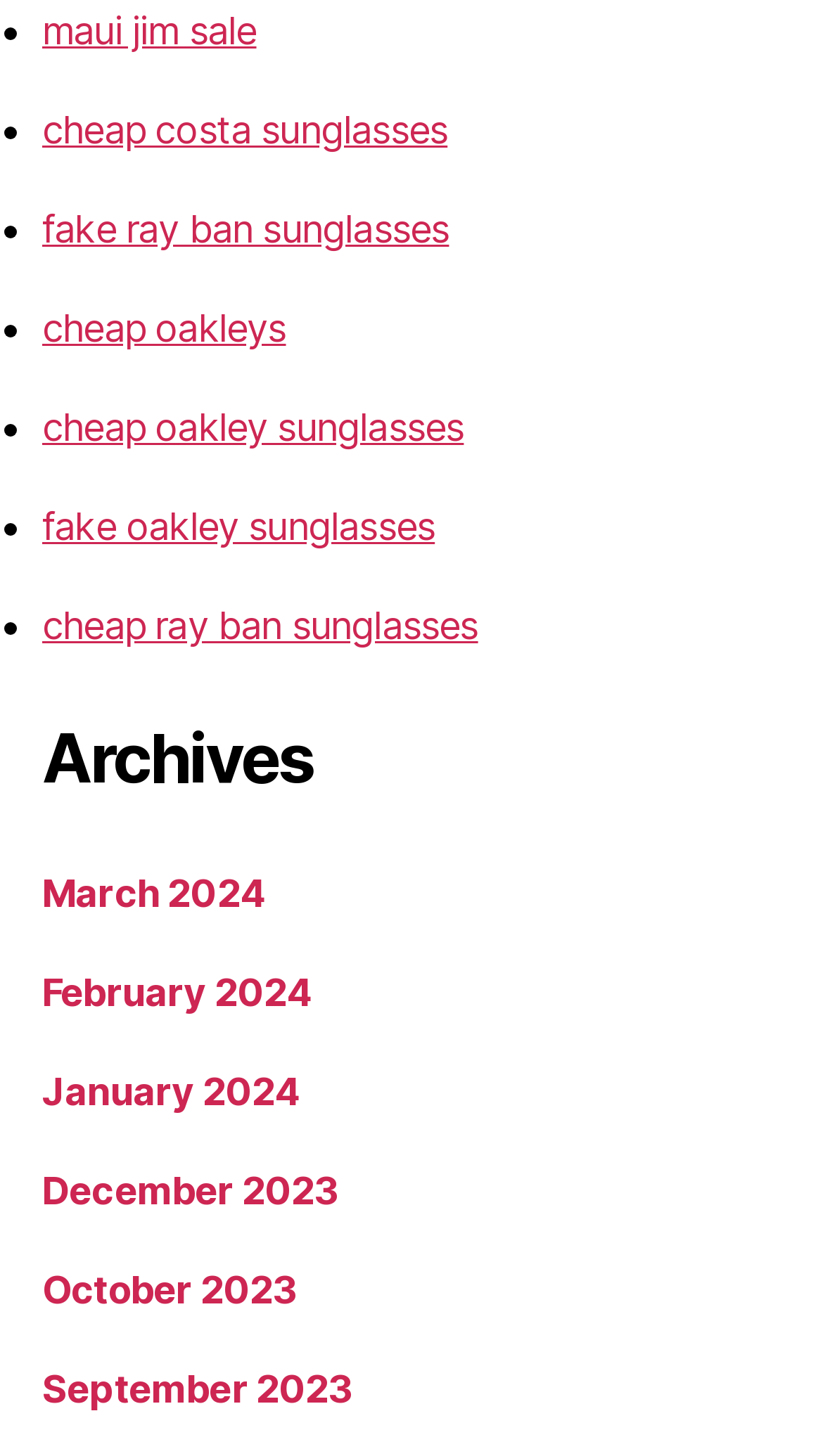Provide a brief response using a word or short phrase to this question:
What is the first link on the webpage?

maui jim sale